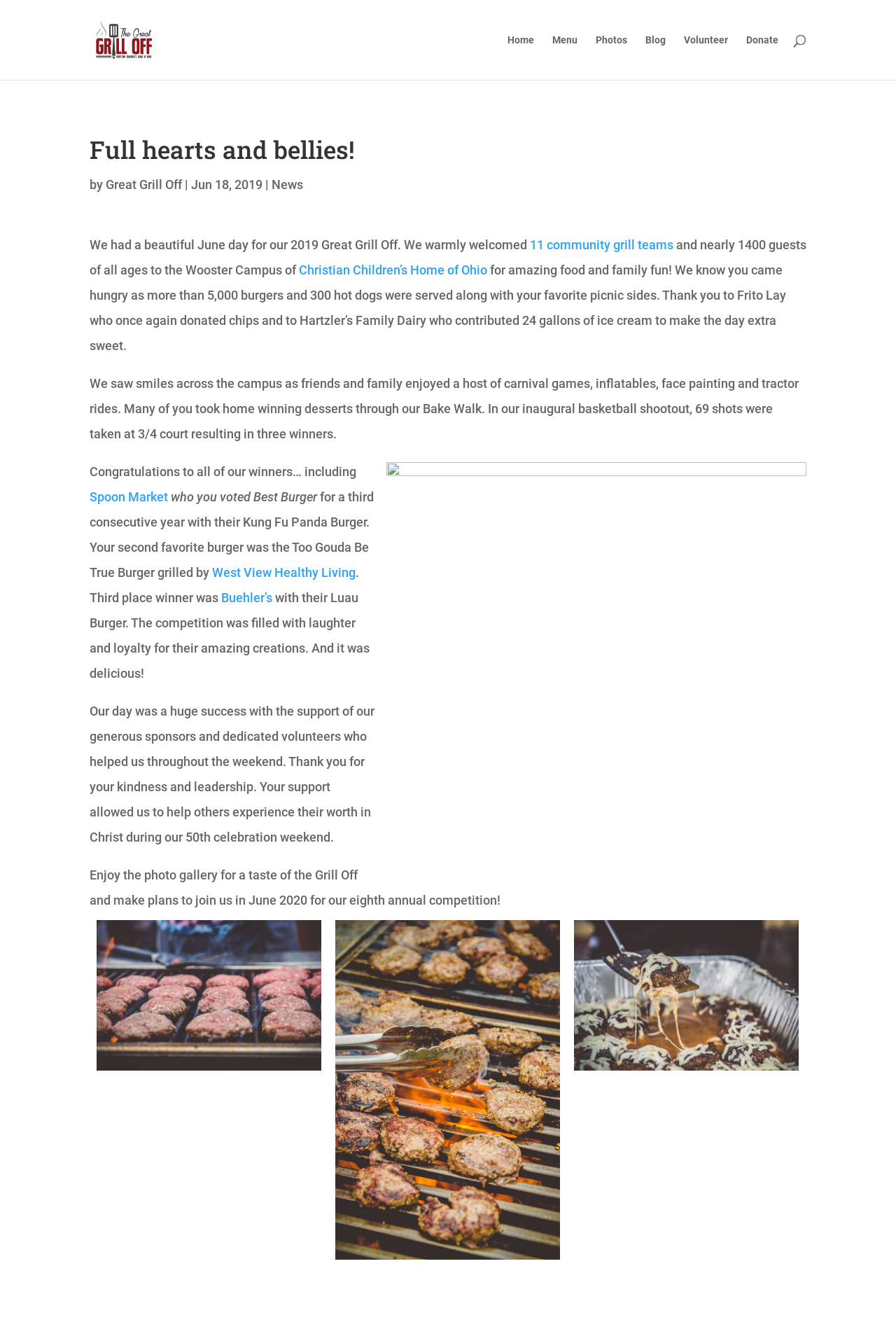Please identify the bounding box coordinates of the clickable area that will allow you to execute the instruction: "Search for something".

[0.1, 0.0, 0.9, 0.001]